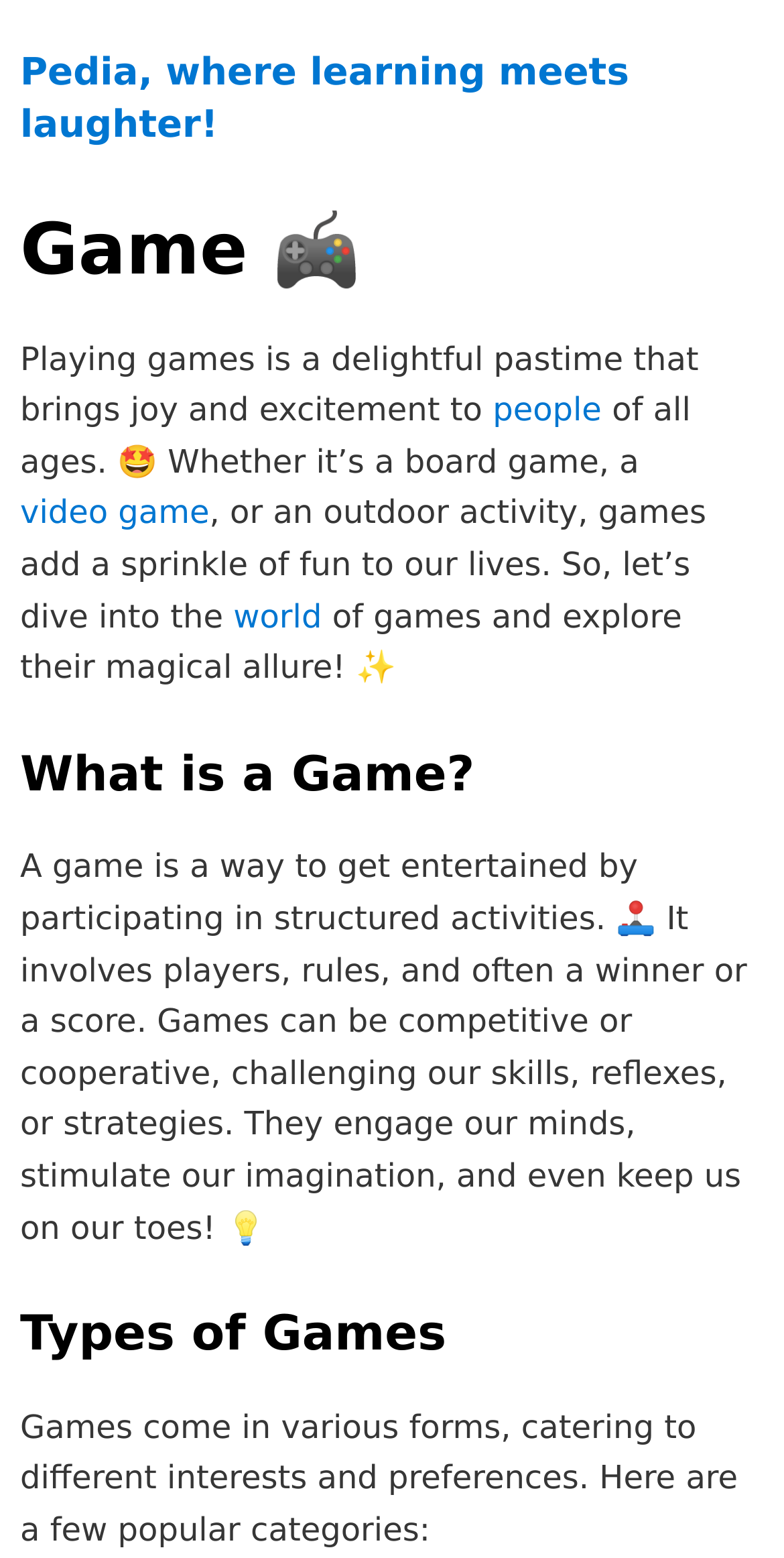Locate the UI element described by Pedia, where learning meets laughter! and provide its bounding box coordinates. Use the format (top-left x, top-left y, bottom-right x, bottom-right y) with all values as floating point numbers between 0 and 1.

[0.026, 0.034, 0.802, 0.094]